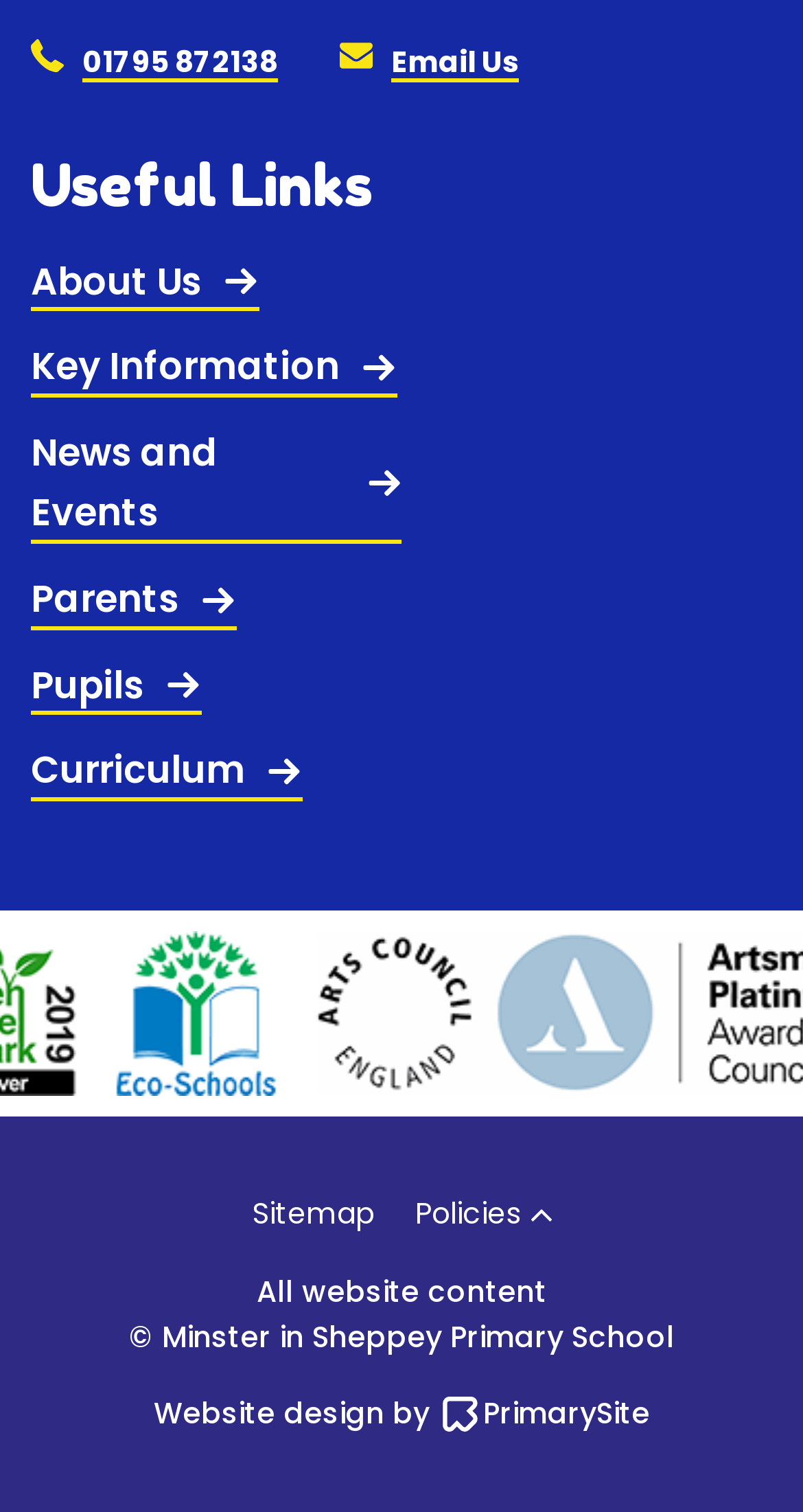Identify the bounding box coordinates of the region that should be clicked to execute the following instruction: "Call the school".

[0.103, 0.026, 0.346, 0.056]